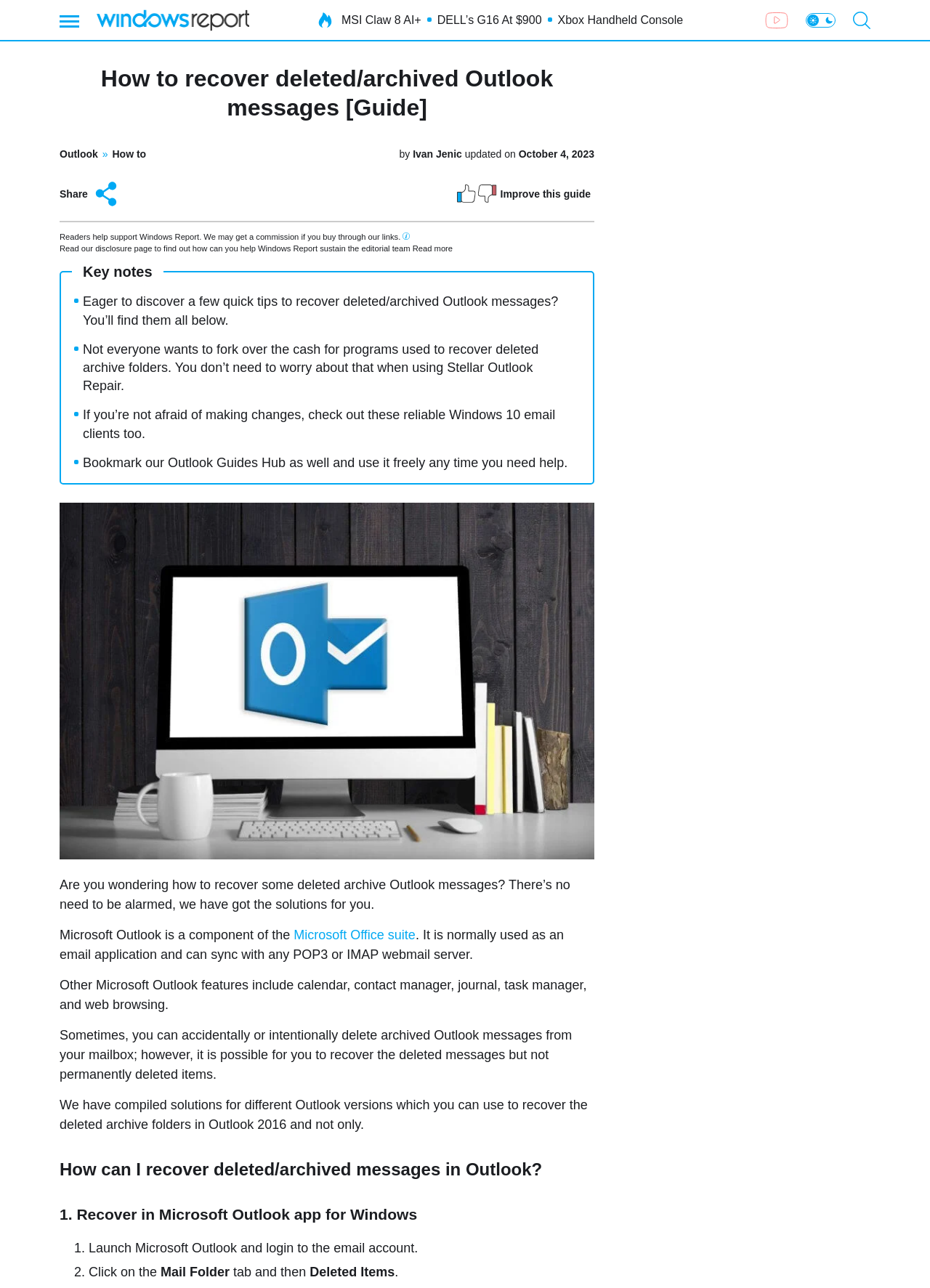Find the bounding box coordinates for the HTML element specified by: "How to".

[0.121, 0.115, 0.157, 0.124]